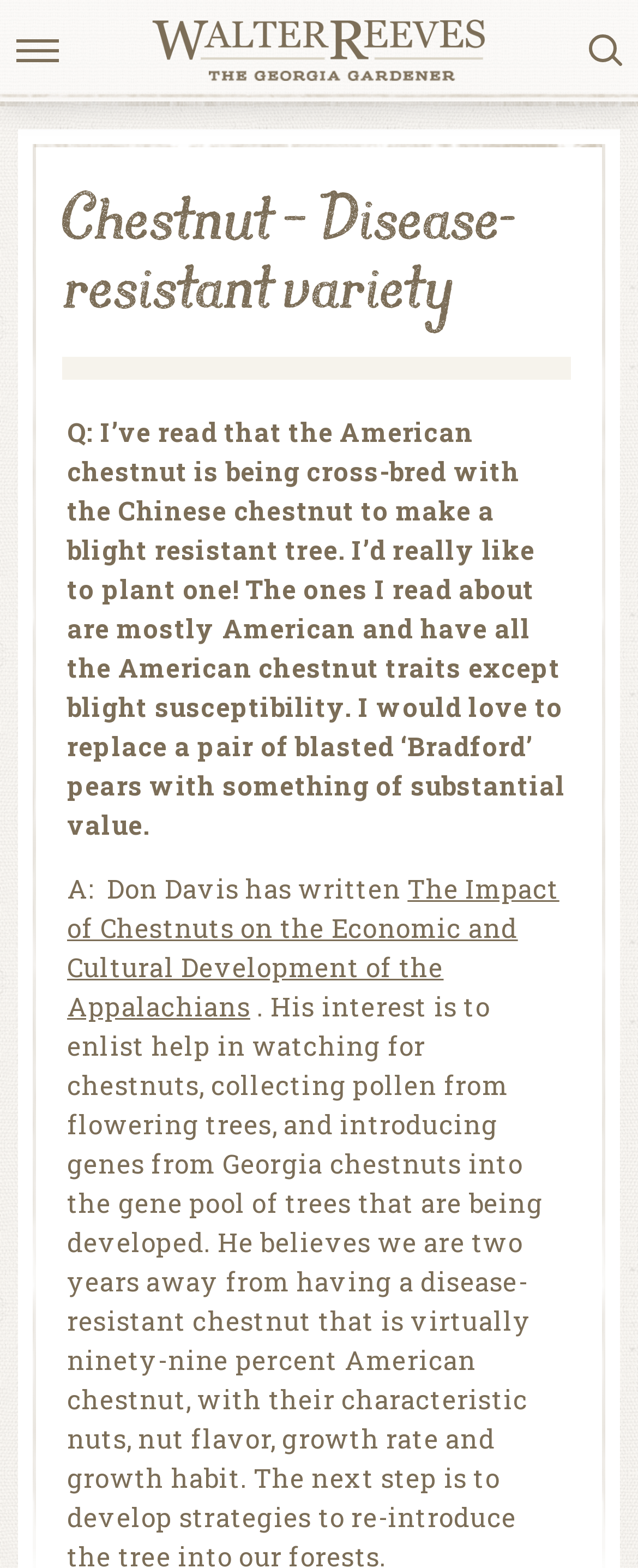What is the author's intention for planting a new tree?
Using the image, answer in one word or phrase.

Replace blasted pears